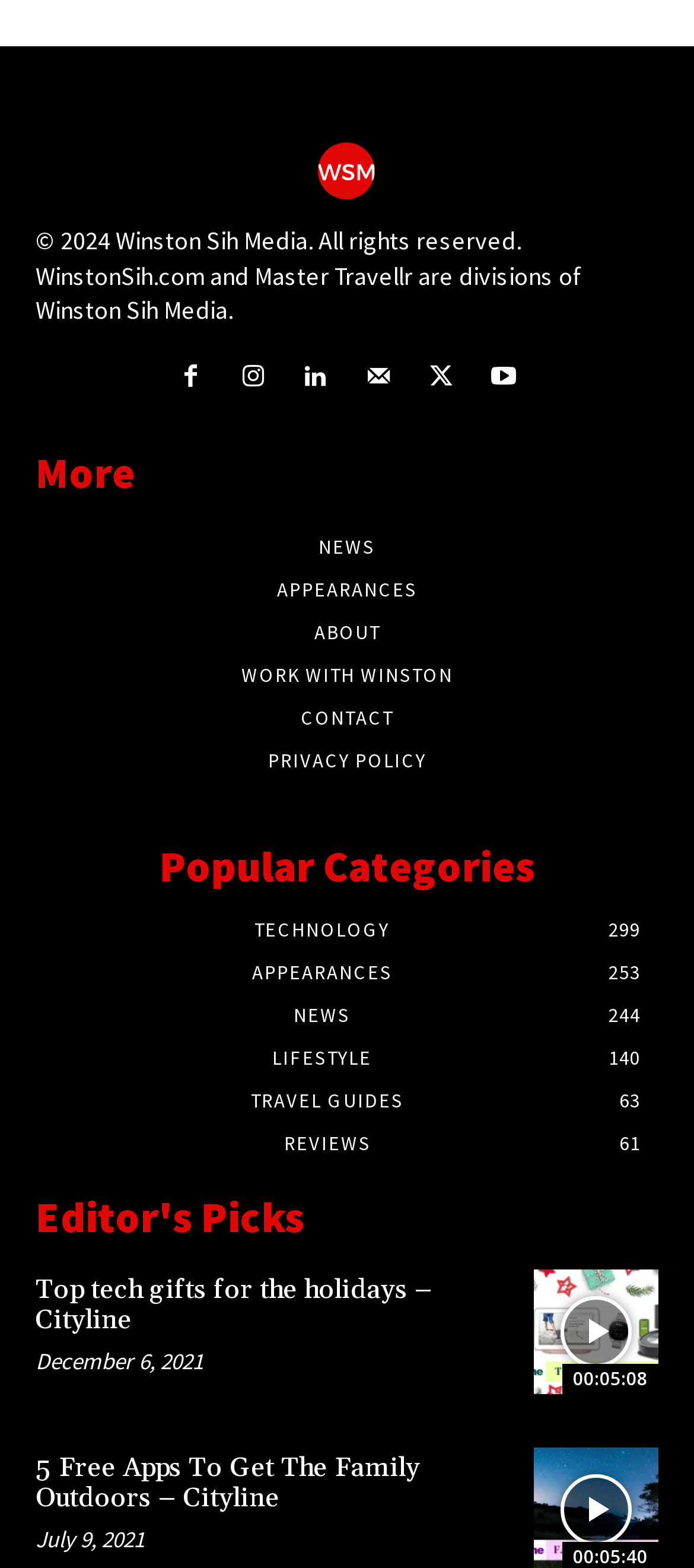What is the date of the oldest article?
Please provide a detailed and comprehensive answer to the question.

I looked at the dates of the articles under the 'Editor's Picks' section and found that the oldest article was published on July 9, 2021.